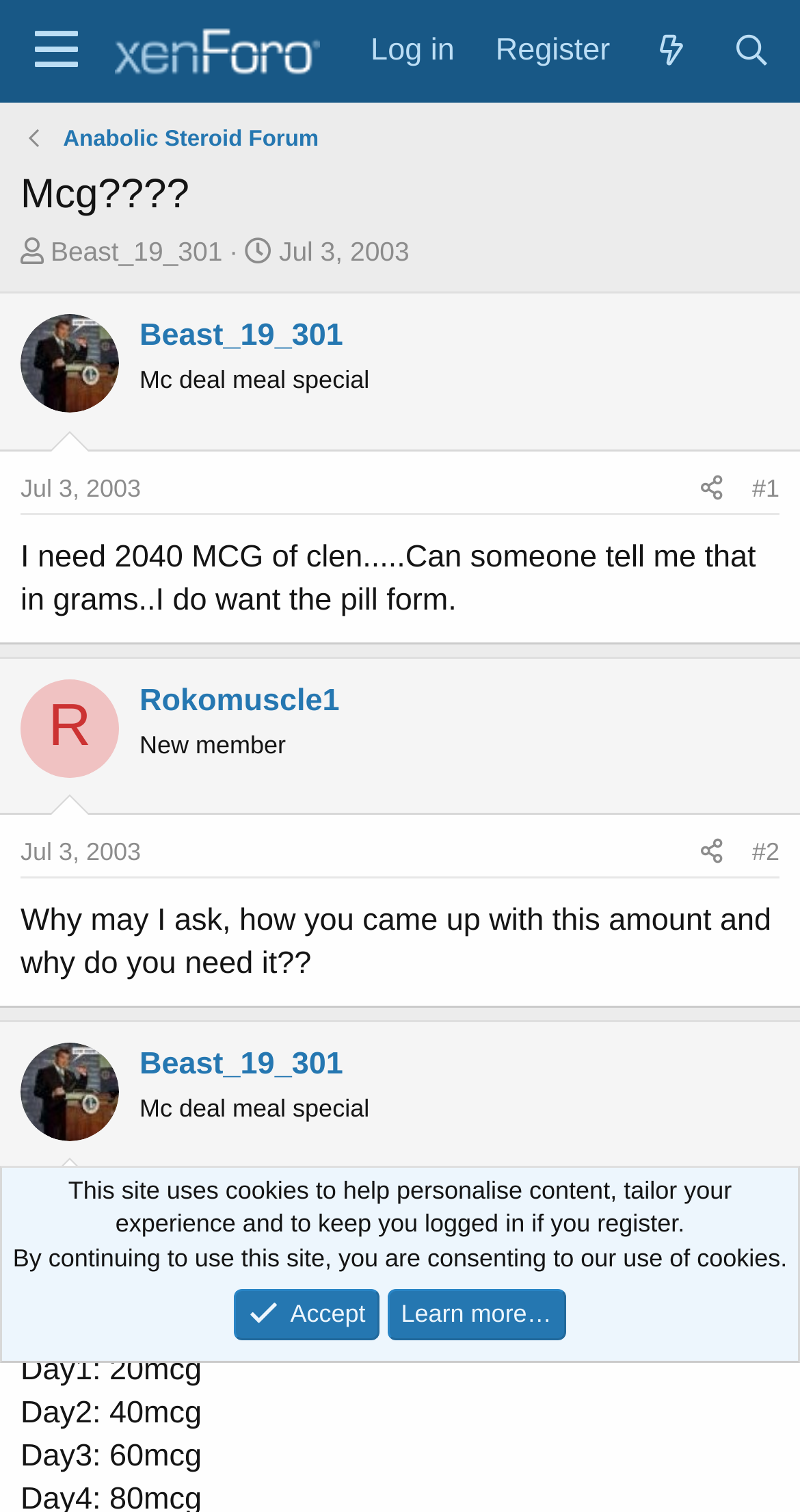How many users have posted in the thread?
Please utilize the information in the image to give a detailed response to the question.

I counted the number of unique usernames mentioned in the thread, which are 'Beast_19_301' and 'Rokomuscle1', indicating that two users have posted in the thread.